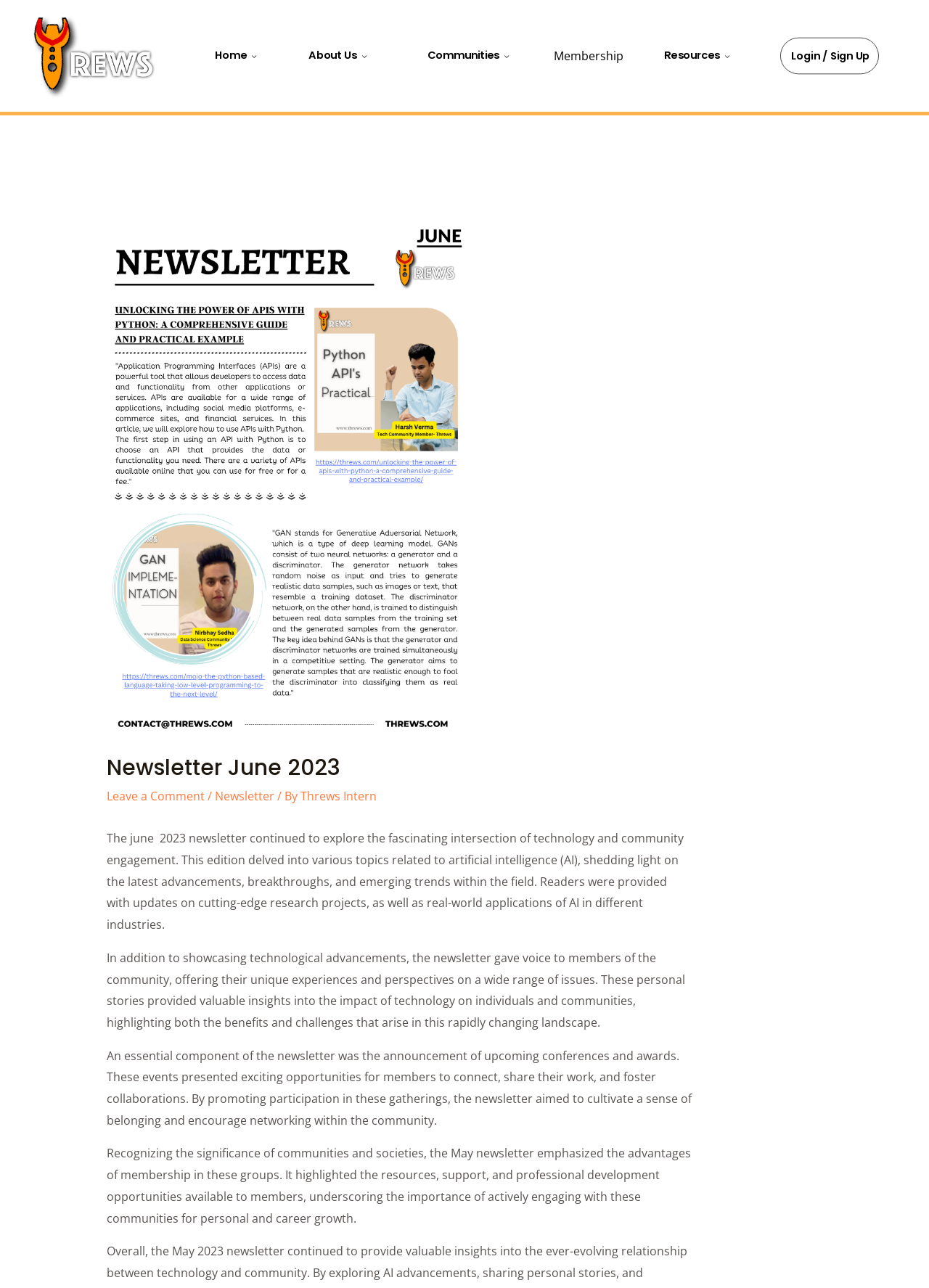What is the purpose of the newsletter?
Based on the screenshot, provide a one-word or short-phrase response.

To inform and connect community members